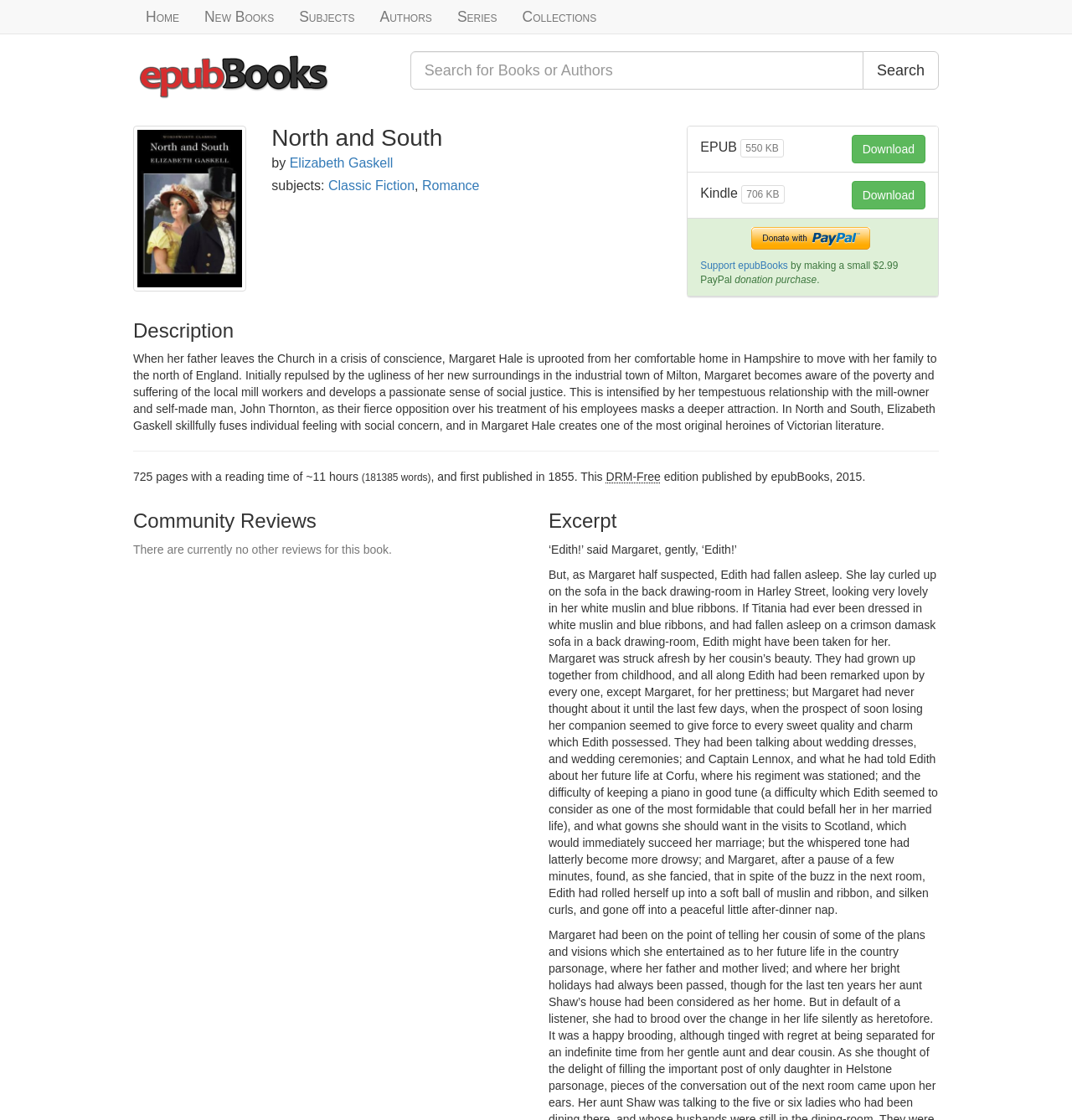Locate and generate the text content of the webpage's heading.

North and South